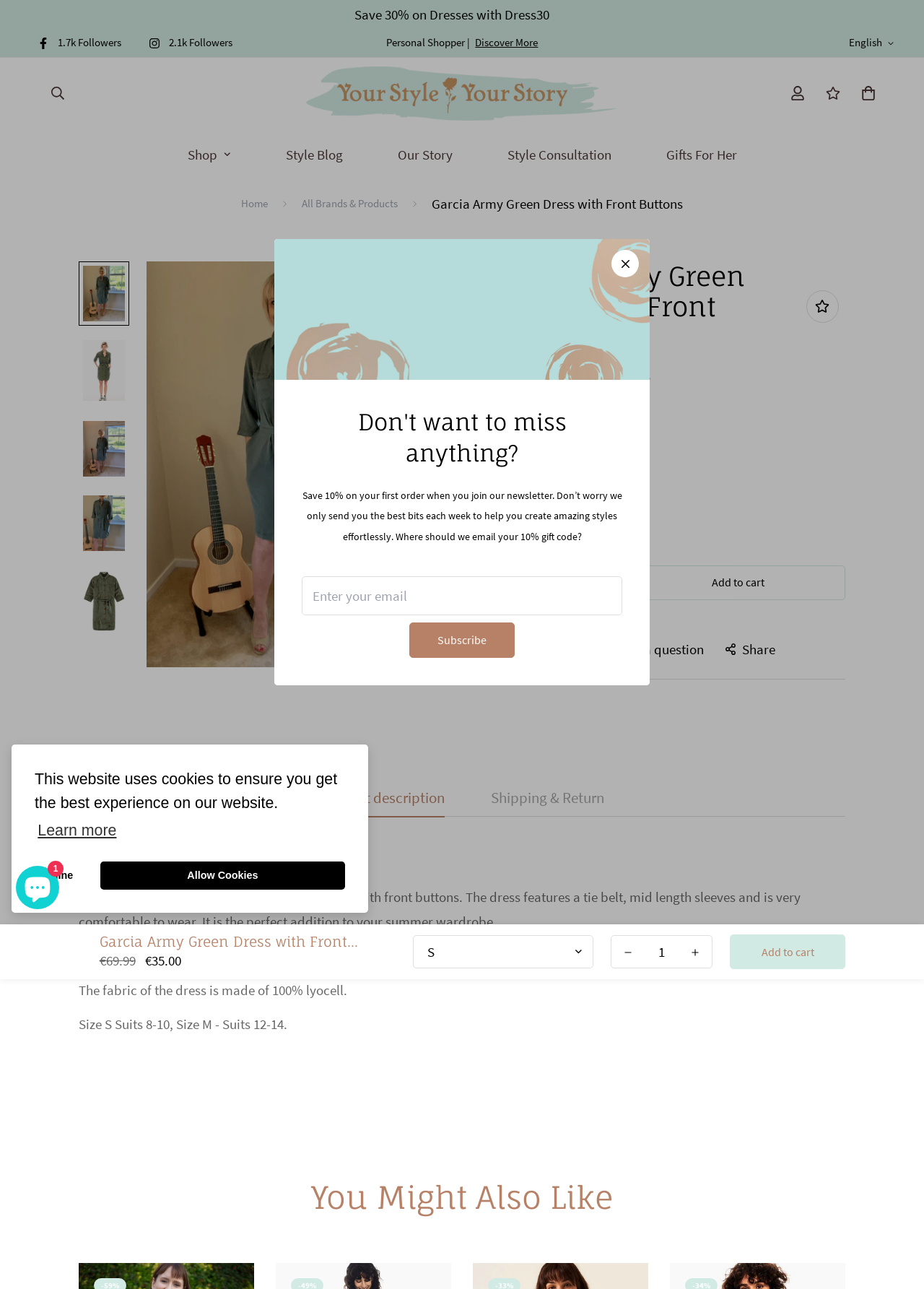Based on the provided description, "Wishlist 0", find the bounding box of the corresponding UI element in the screenshot.

[0.883, 0.055, 0.921, 0.09]